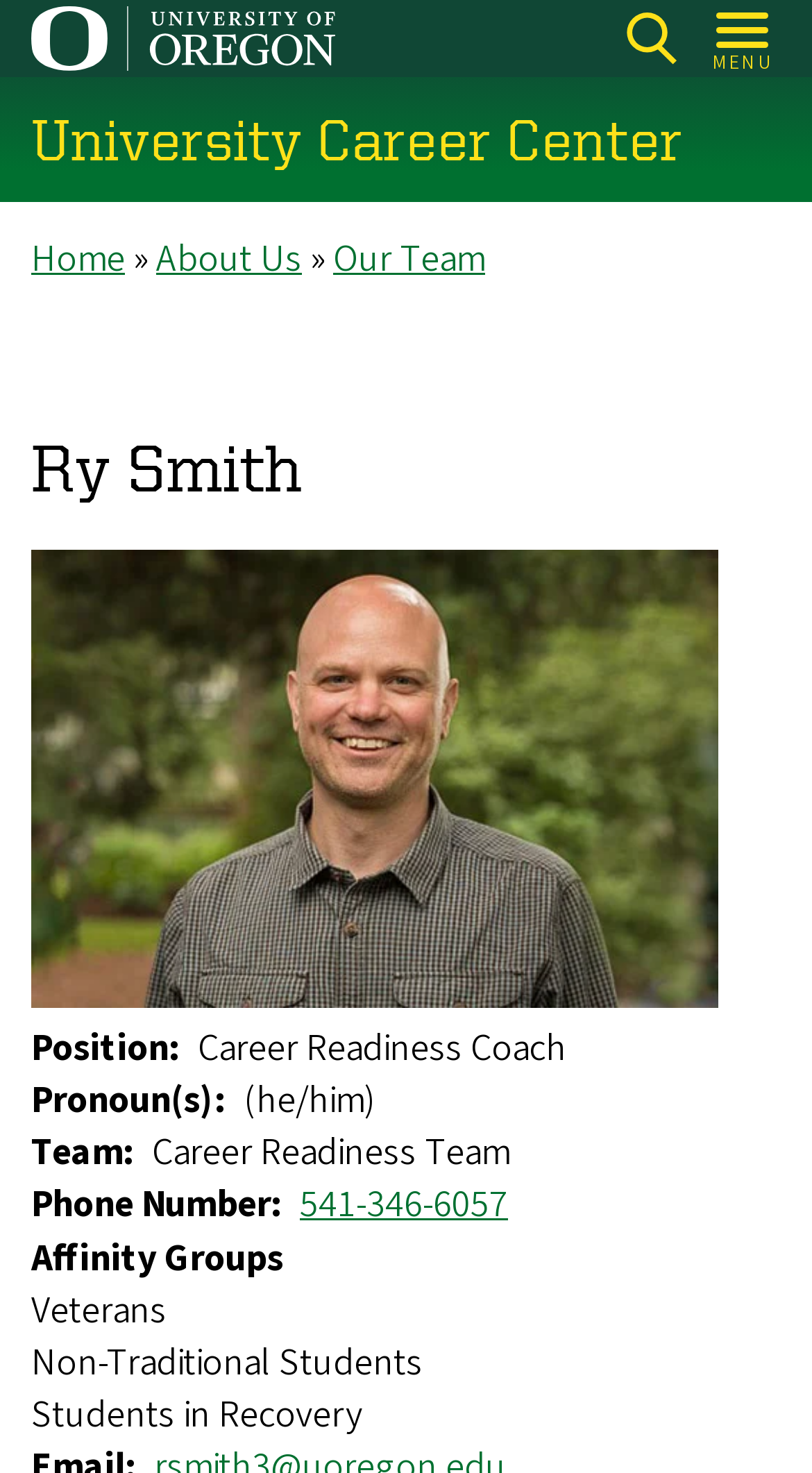Please look at the image and answer the question with a detailed explanation: What are the affinity groups Ry Smith is associated with?

I found the answer by looking at the section with Ry Smith's information, where it says 'Affinity Groups' followed by a list of groups, including 'Veterans', 'Non-Traditional Students', and 'Students in Recovery'.